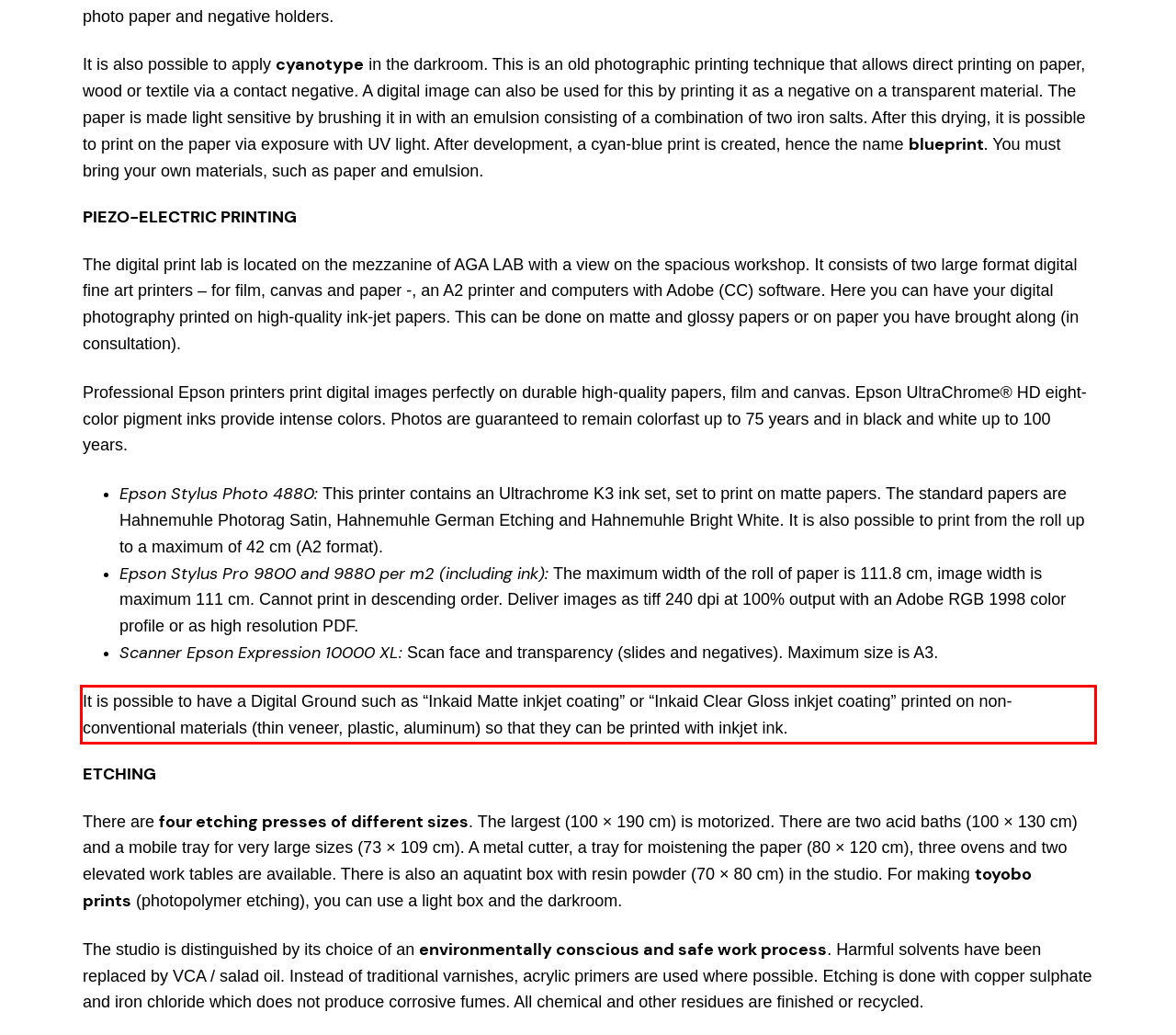Look at the provided screenshot of the webpage and perform OCR on the text within the red bounding box.

It is possible to have a Digital Ground such as “Inkaid Matte inkjet coating” or “Inkaid Clear Gloss inkjet coating” printed on non-conventional materials (thin veneer, plastic, aluminum) so that they can be printed with inkjet ink.